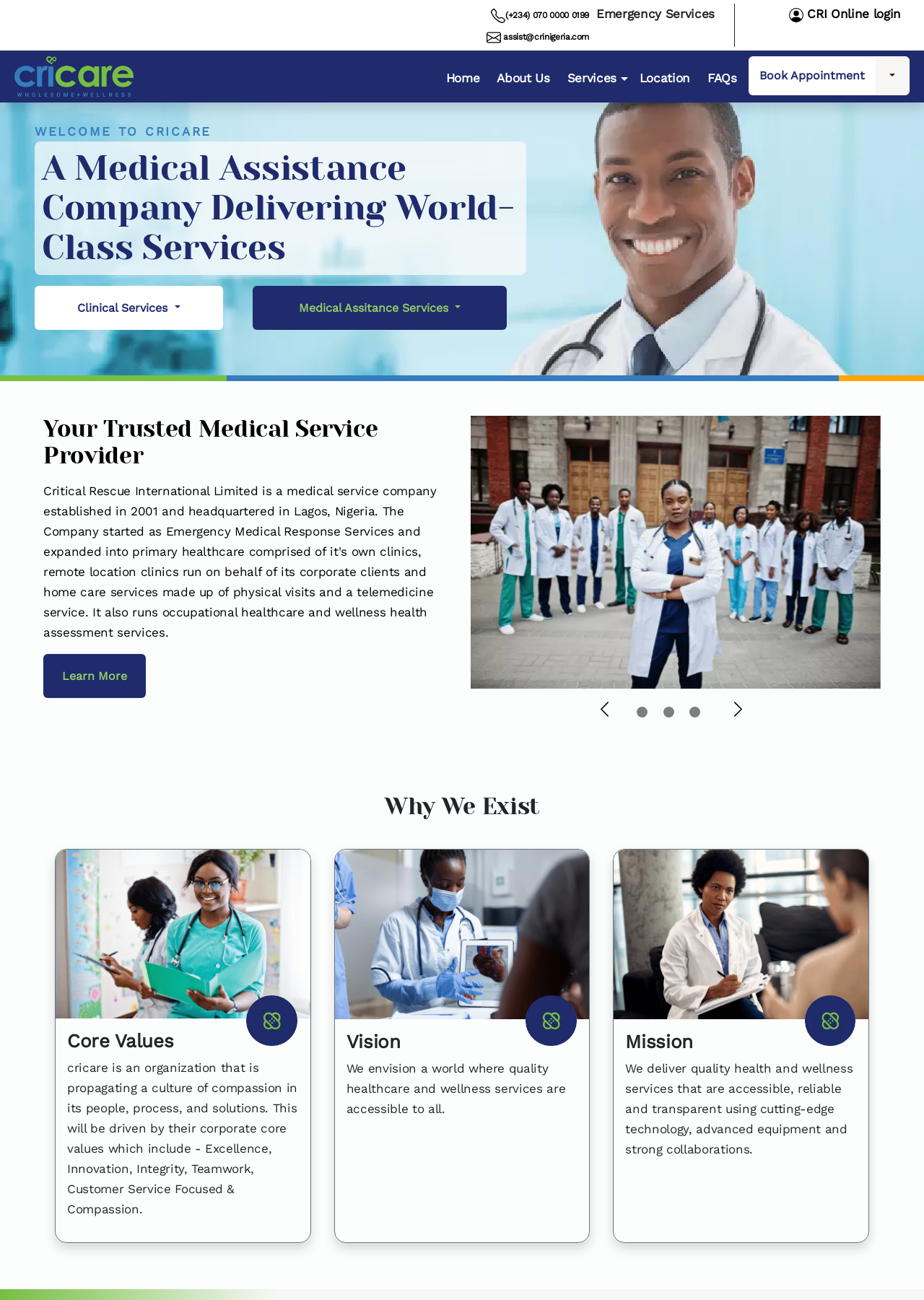Identify the bounding box coordinates for the UI element mentioned here: "Clinical Services". Provide the coordinates as four float values between 0 and 1, i.e., [left, top, right, bottom].

[0.038, 0.22, 0.241, 0.254]